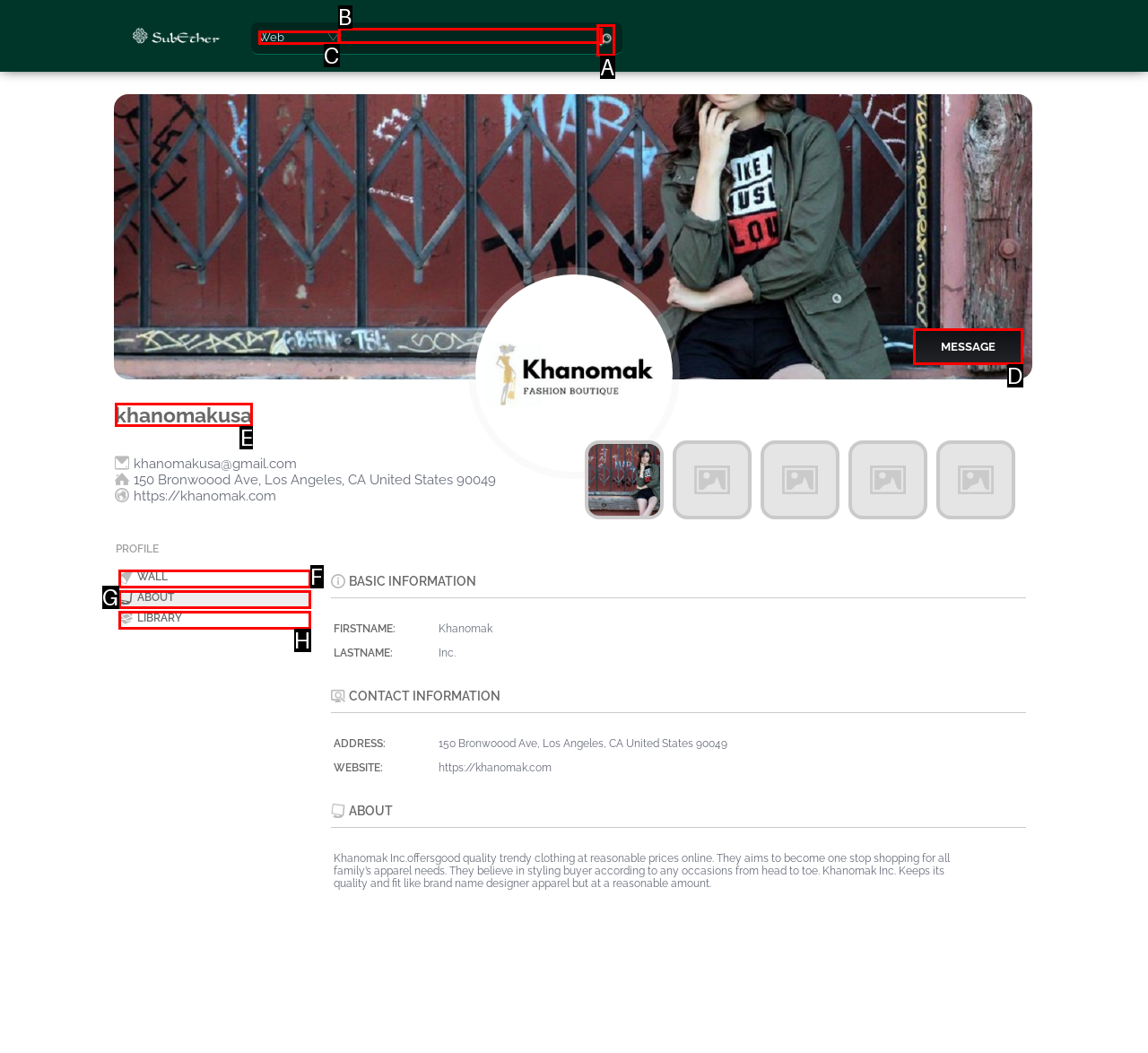Find the option you need to click to complete the following instruction: Click the khanomakusa link
Answer with the corresponding letter from the choices given directly.

E